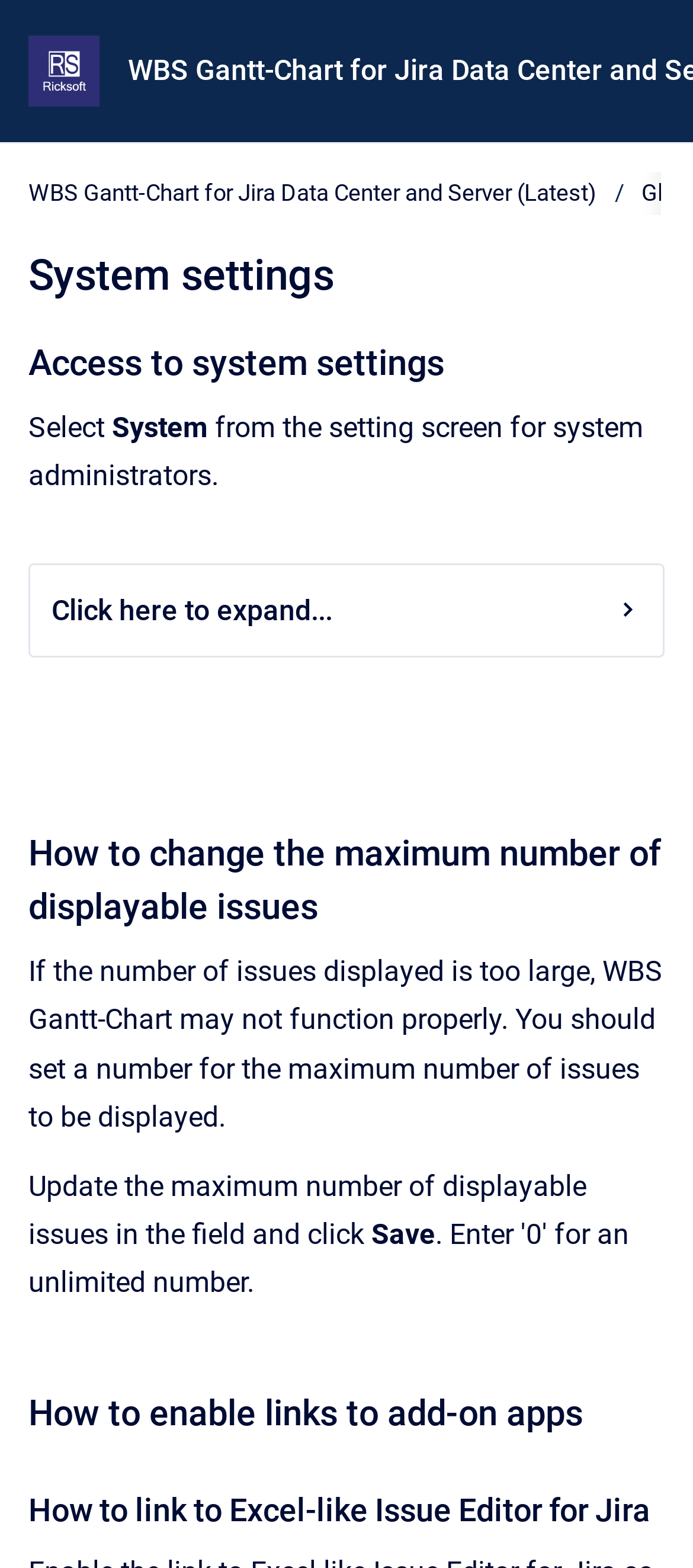What happens if the number of issues displayed is too large?
Refer to the screenshot and deliver a thorough answer to the question presented.

According to the webpage, if the number of issues displayed is too large, WBS Gantt-Chart may not function properly. This suggests that there is a performance limitation to the number of issues that can be displayed, and exceeding this limit may cause issues with the application.